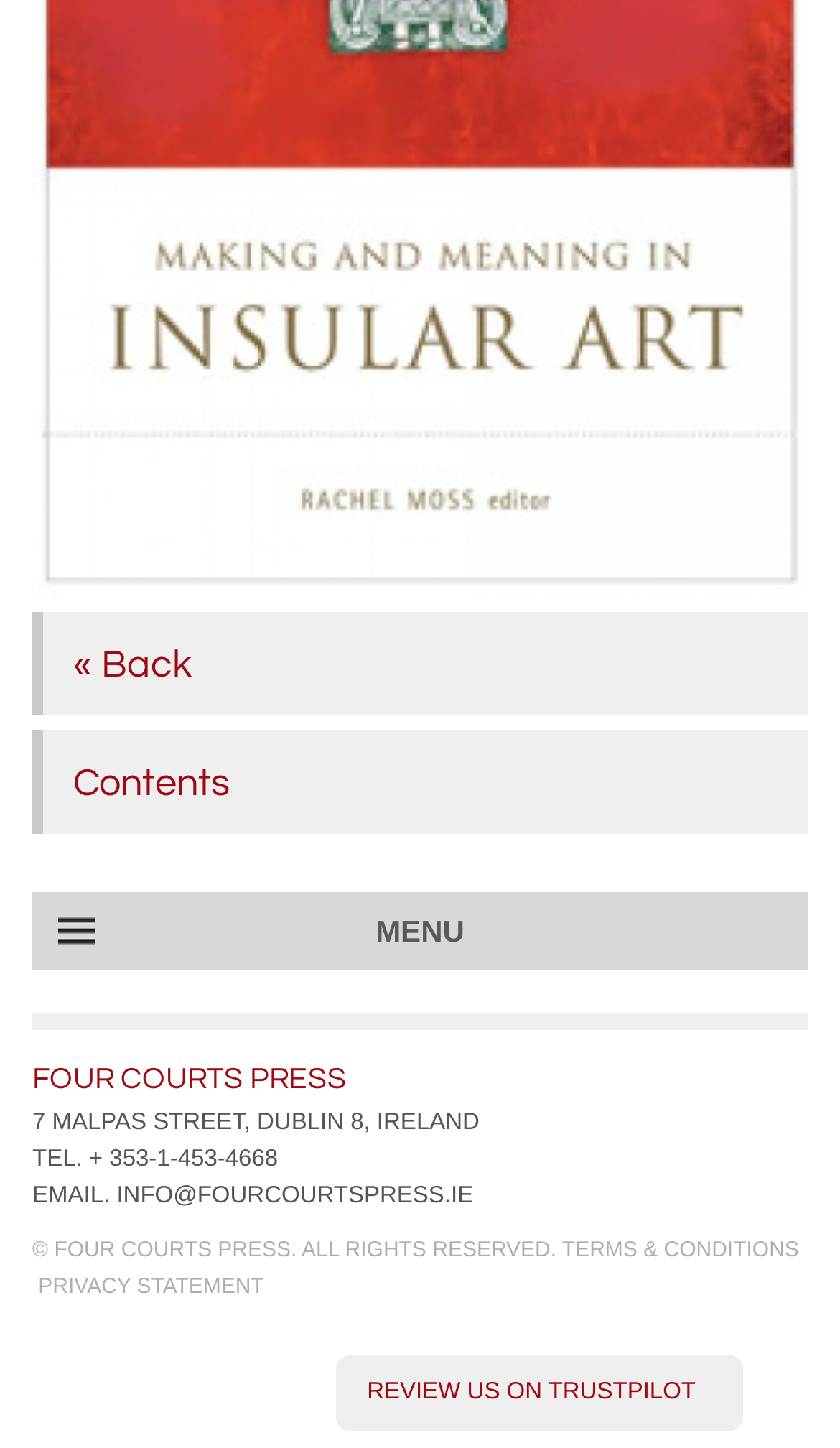What is the email address of the publisher?
Based on the screenshot, provide your answer in one word or phrase.

INFO@FOURCOURTSPRESS.IE